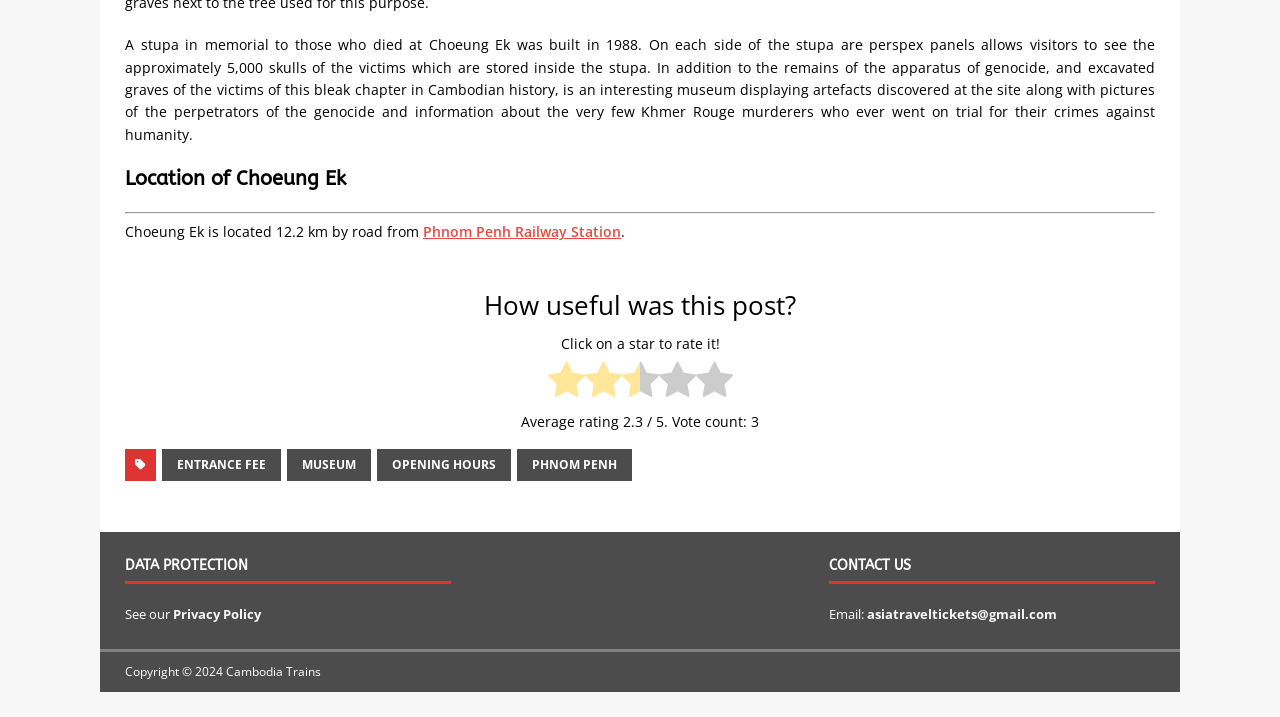Specify the bounding box coordinates of the region I need to click to perform the following instruction: "Rate this post". The coordinates must be four float numbers in the range of 0 to 1, i.e., [left, top, right, bottom].

[0.438, 0.465, 0.562, 0.492]